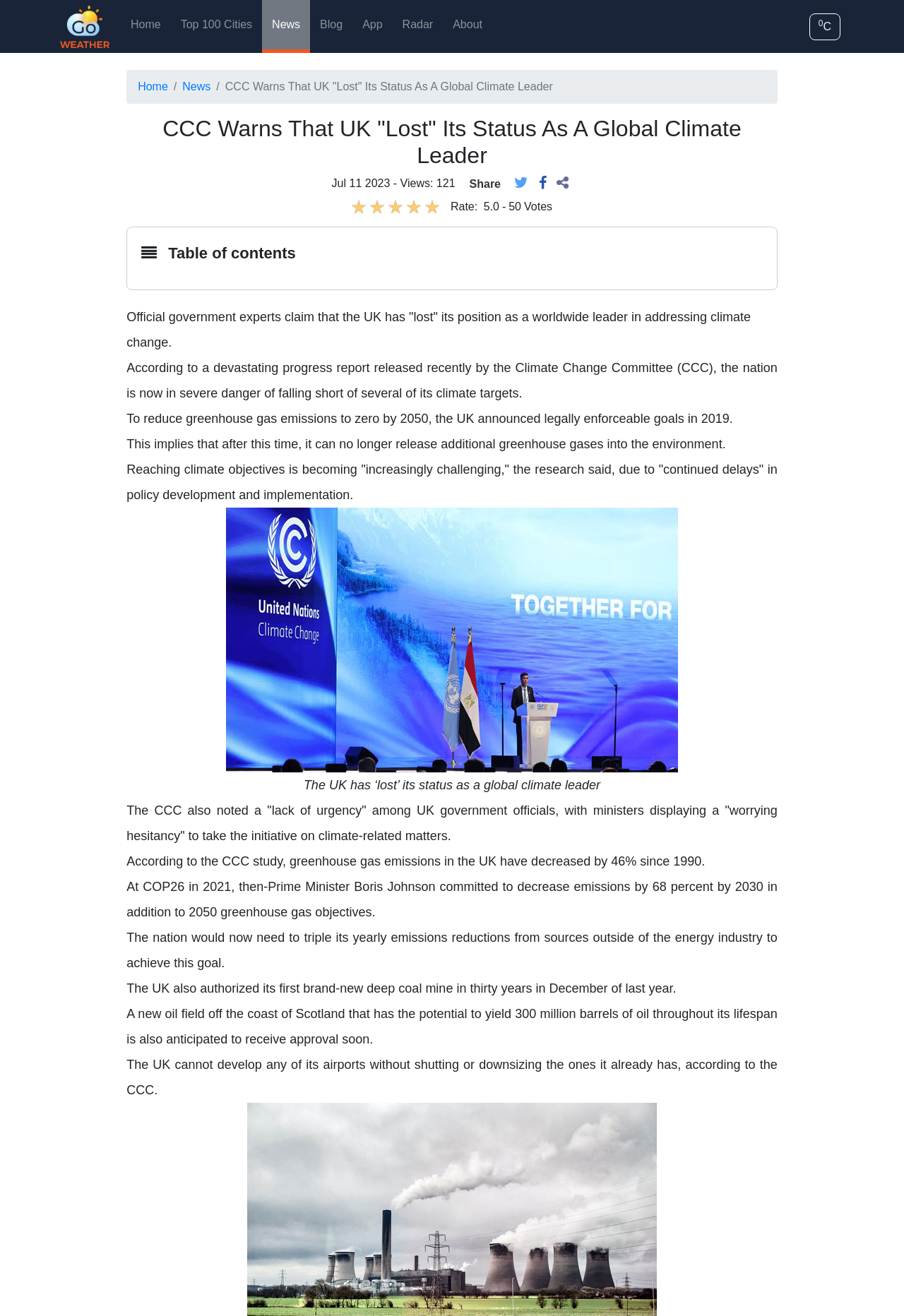Identify the bounding box coordinates of the section to be clicked to complete the task described by the following instruction: "Click the 'About' link". The coordinates should be four float numbers between 0 and 1, formatted as [left, top, right, bottom].

[0.495, 0.0, 0.54, 0.038]